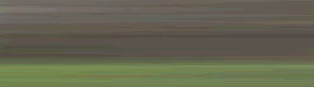What theme is suggested by the visual style?
Answer the question using a single word or phrase, according to the image.

Nature or environmental awareness